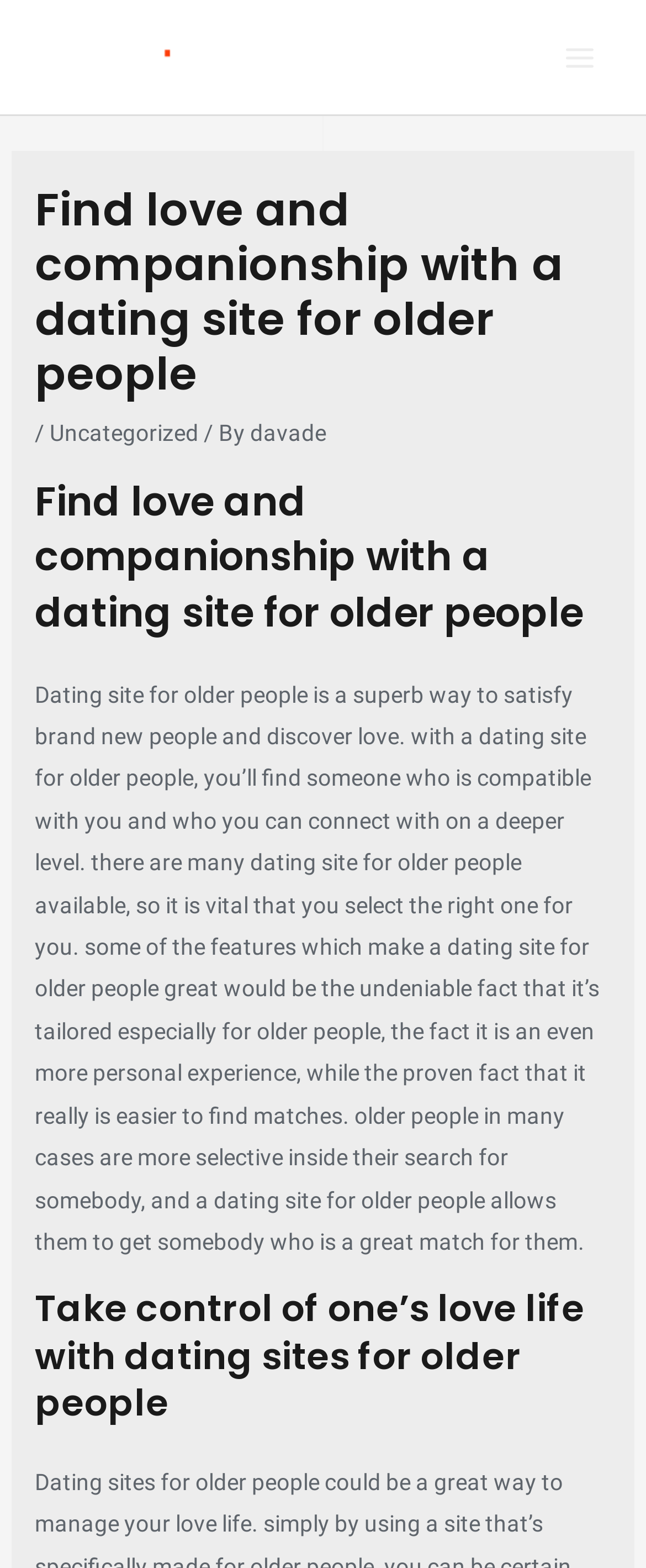Please find the bounding box for the UI component described as follows: "Uncategorized".

[0.077, 0.268, 0.308, 0.285]